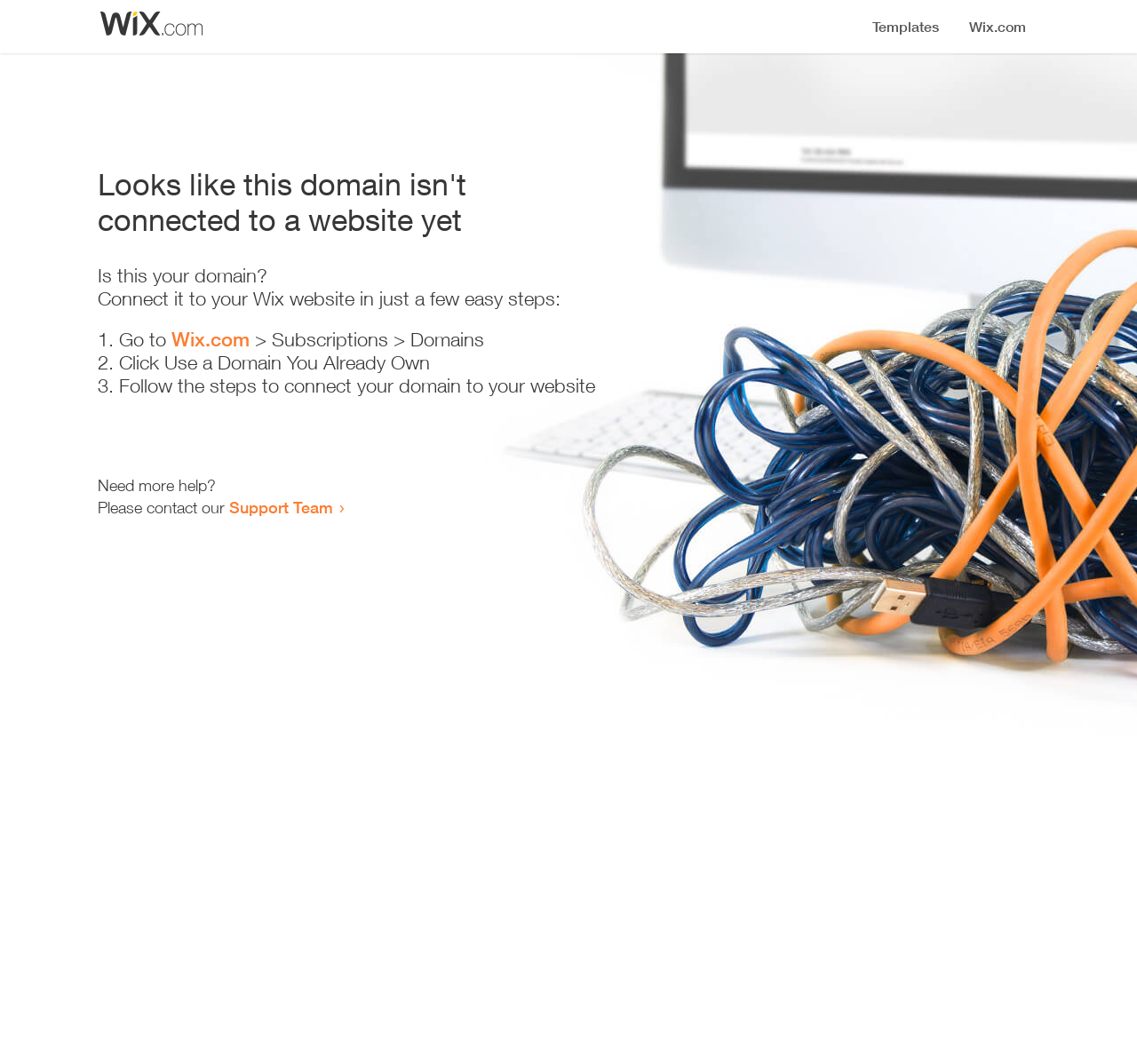What is the current status of the domain? Observe the screenshot and provide a one-word or short phrase answer.

Not connected to a website